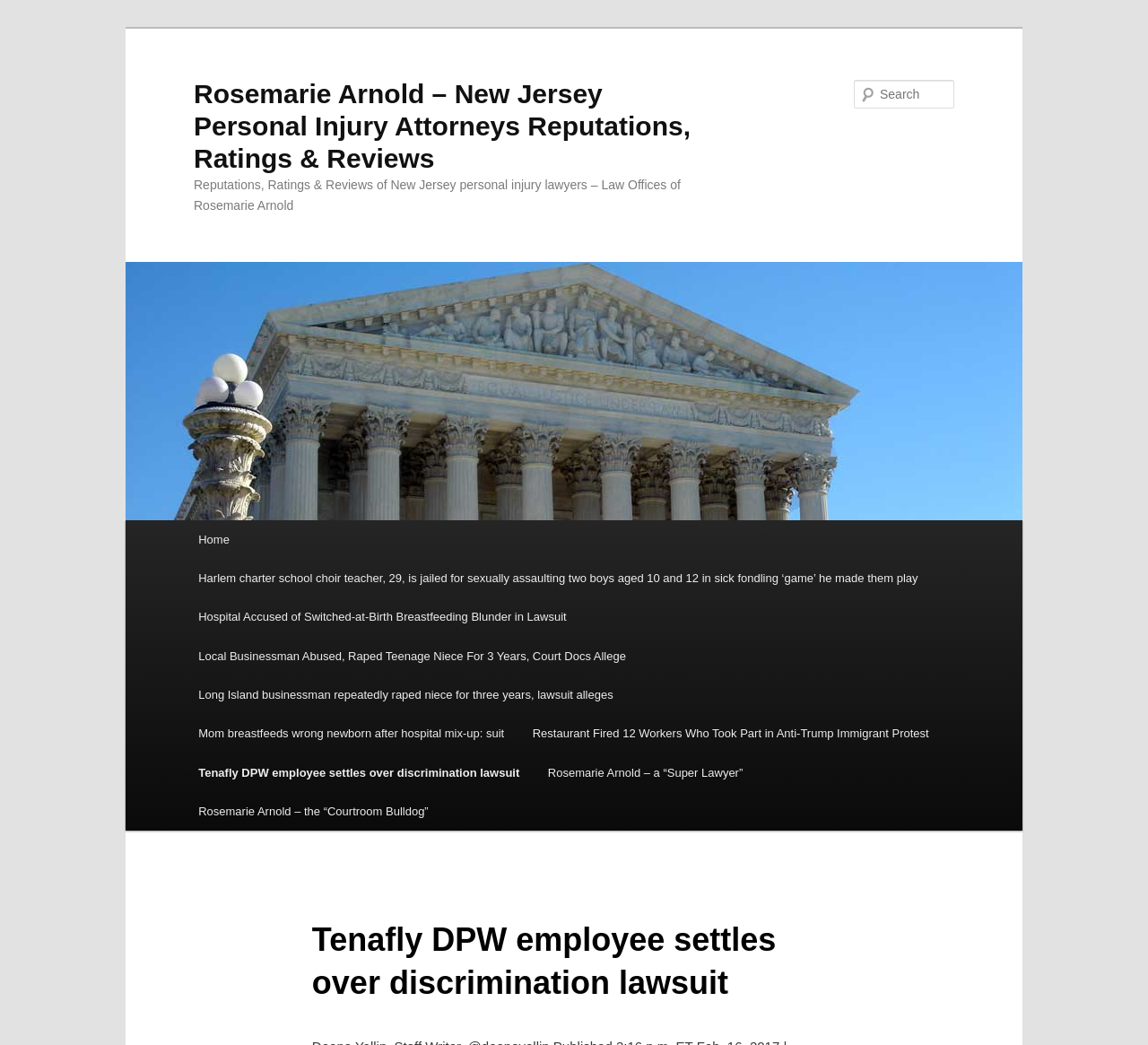Describe all the significant parts and information present on the webpage.

The webpage appears to be a personal injury attorney's website, with a focus on Rosemarie Arnold, a New Jersey-based lawyer. At the top of the page, there is a link to skip to the primary content. Below this, there is a heading with the title "Rosemarie Arnold – New Jersey Personal Injury Attorneys Reputations, Ratings & Reviews", which is also a clickable link. 

To the right of this heading, there is a search bar with a label "Search" and a textbox where users can input their queries. Above the search bar, there is an image with the same title as the heading.

The main content of the page is divided into two sections. On the left, there is a menu with links to various pages, including "Home" and several news articles related to personal injury cases, such as a discrimination lawsuit involving a Tenafly DPW employee, a hospital accused of a switched-at-birth breastfeeding blunder, and a local businessman accused of abusing his teenage niece.

On the right, there is a section with multiple headings and links, including "Reputations, Ratings & Reviews of New Jersey personal injury lawyers – Law Offices of Rosemarie Arnold" and several links to news articles and pages about Rosemarie Arnold, such as "Rosemarie Arnold – a “Super Lawyer”" and "Rosemarie Arnold – the “Courtroom Bulldog”". One of these links, "Tenafly DPW employee settles over discrimination lawsuit", has a subheading with the same title.